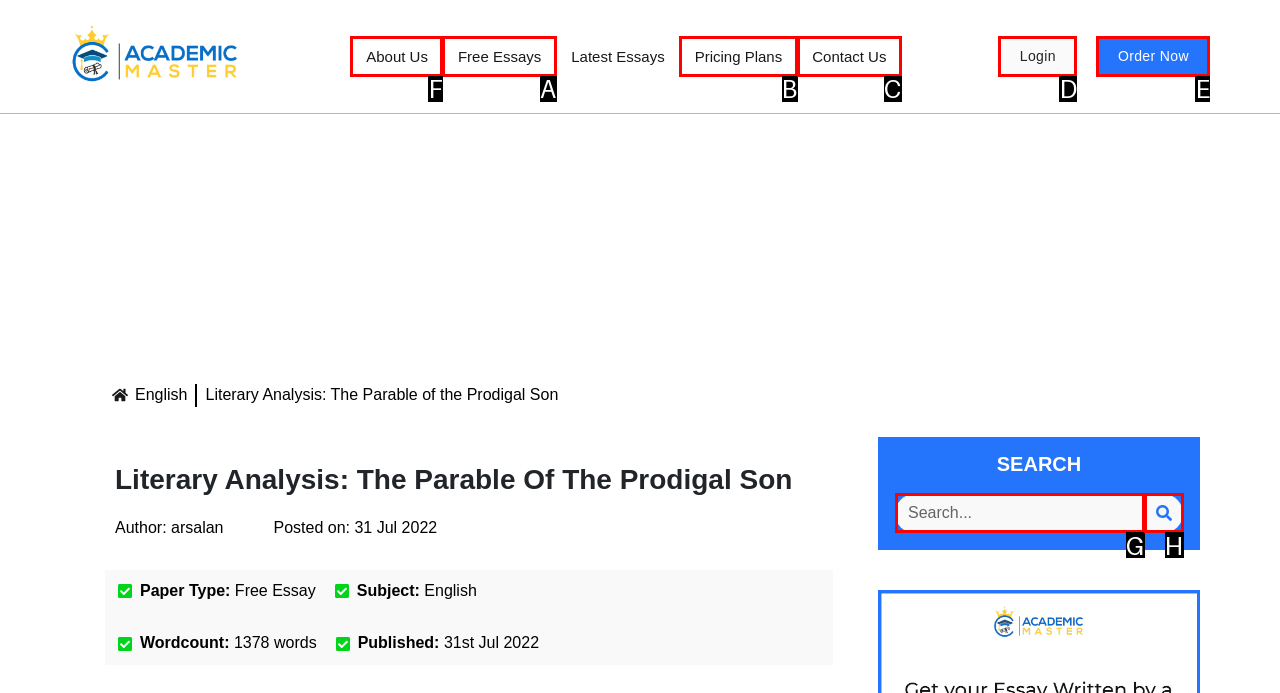Identify the correct choice to execute this task: Click the 'About Us' link
Respond with the letter corresponding to the right option from the available choices.

F